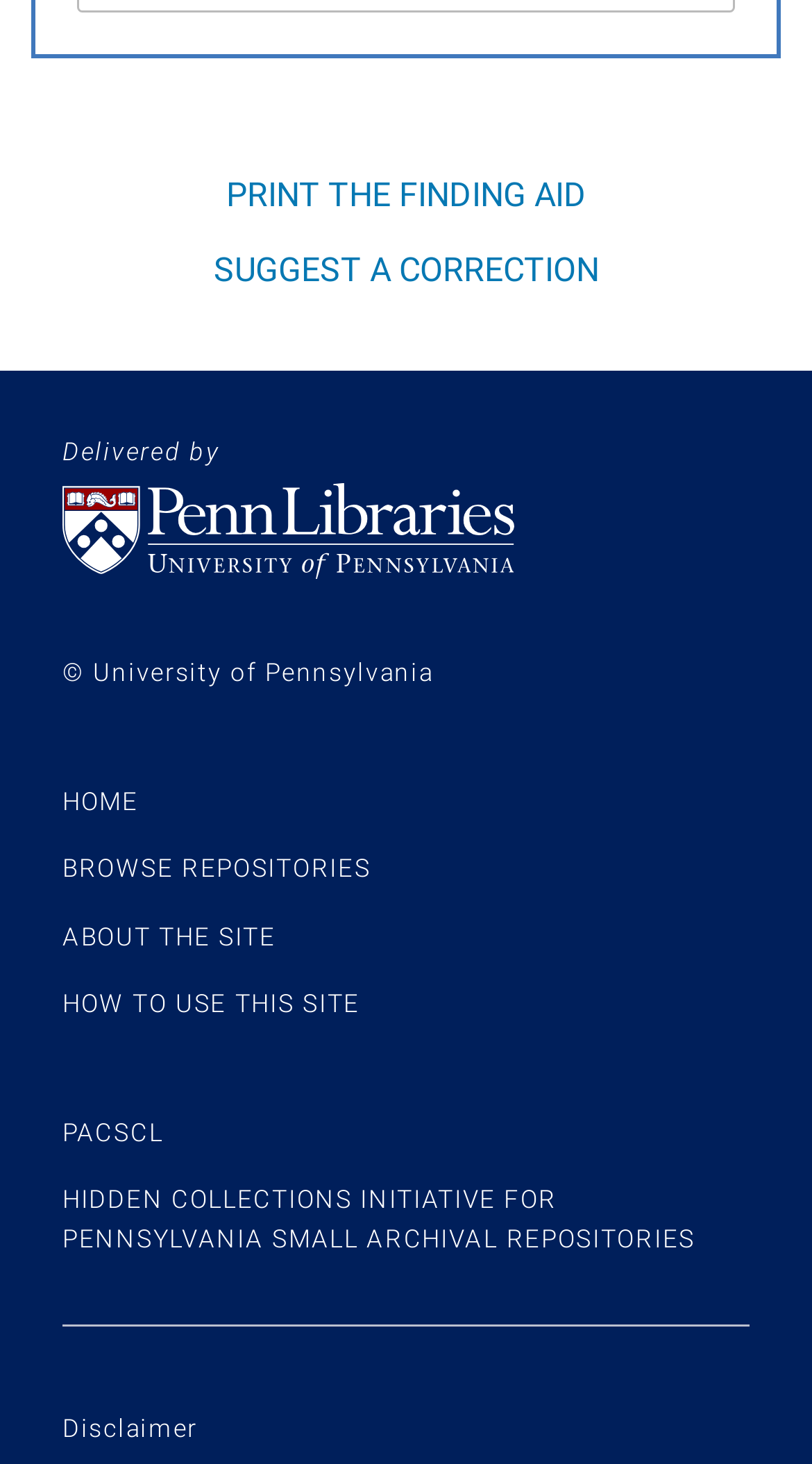Identify the bounding box coordinates for the element that needs to be clicked to fulfill this instruction: "Suggest a correction". Provide the coordinates in the format of four float numbers between 0 and 1: [left, top, right, bottom].

[0.263, 0.171, 0.737, 0.198]